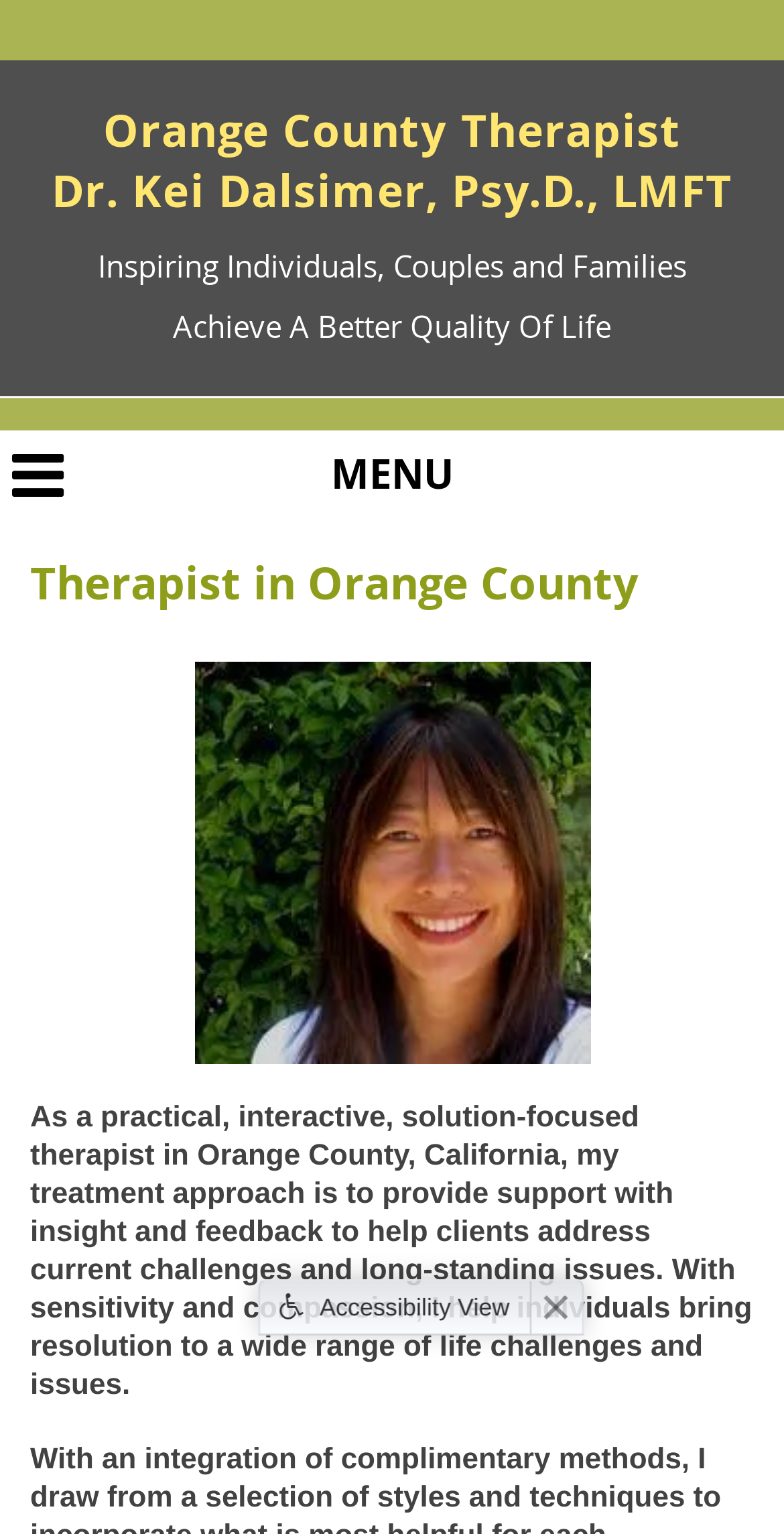Locate the bounding box of the user interface element based on this description: "Menu".

[0.0, 0.283, 1.0, 0.336]